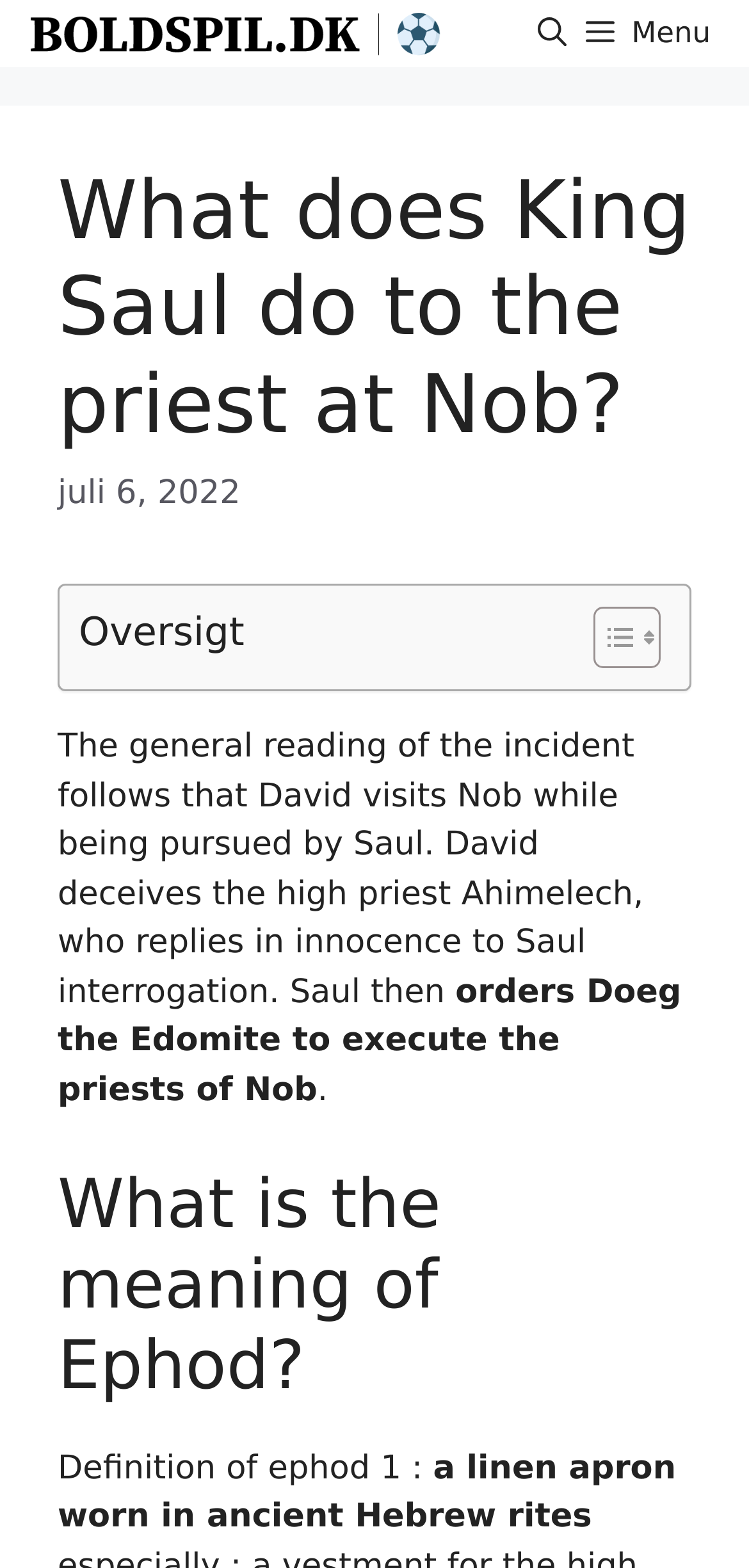What is the name of the high priest deceived by David?
Refer to the image and provide a detailed answer to the question.

The name of the high priest deceived by David can be found in the paragraph of text that describes the incident where David visits Nob while being pursued by Saul. The text states that David deceives the high priest Ahimelech, who replies in innocence to Saul's interrogation.